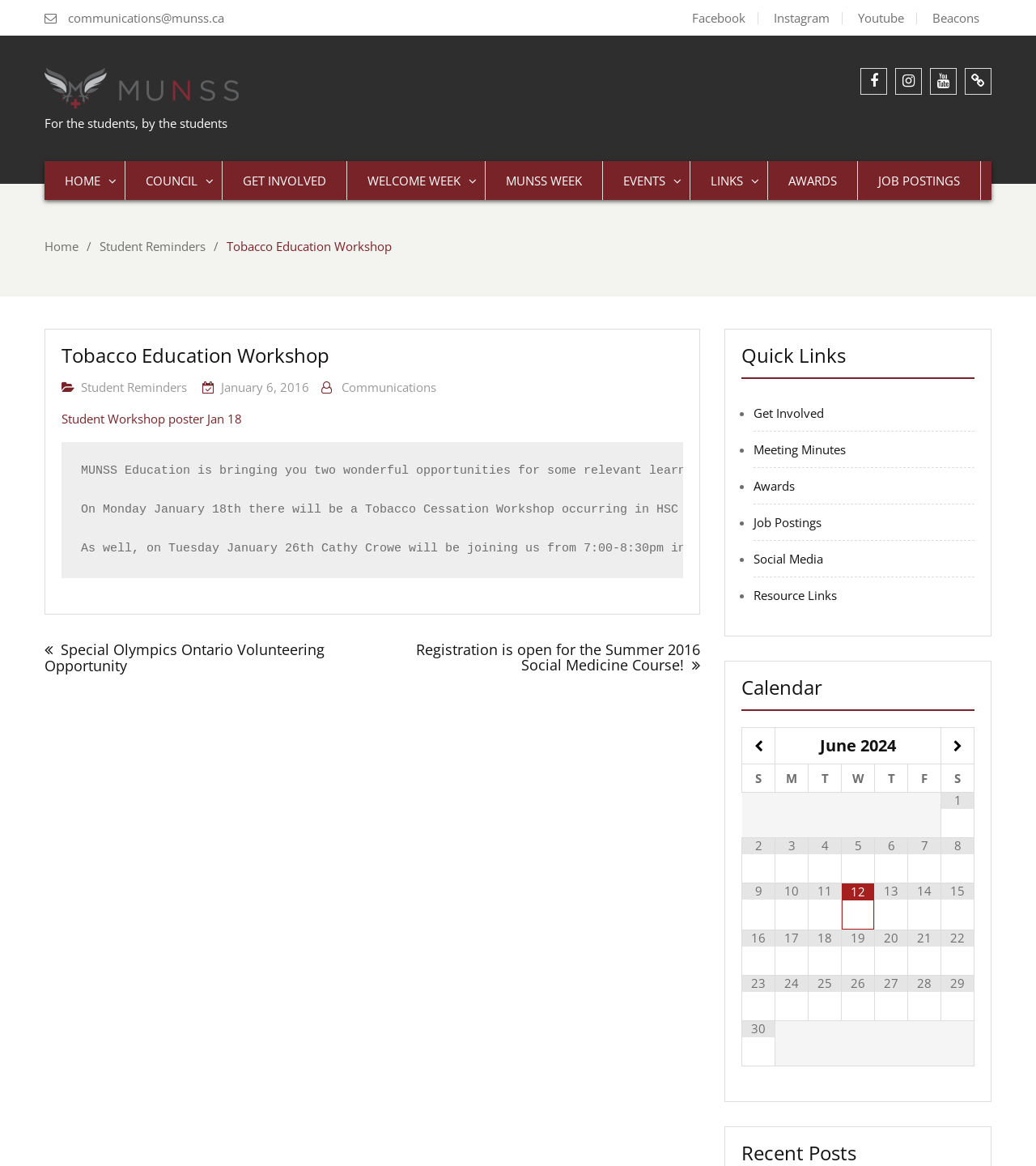What is the name of the university associated with the Nursing Students Society? Analyze the screenshot and reply with just one word or a short phrase.

McMaster University